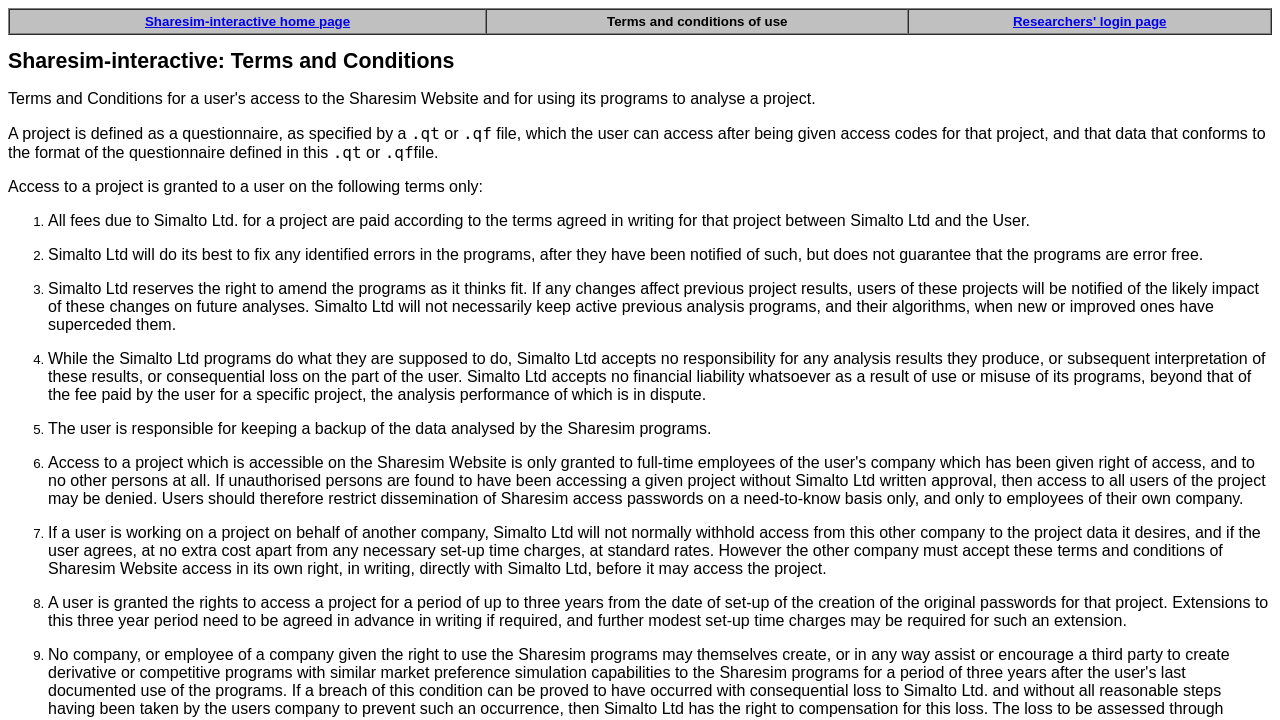Provide a thorough summary of the webpage.

The webpage is titled "Sharesim-interactive: Terms and Conditions" and has a table at the top with three grid cells containing links to "Sharesim-interactive home page", "Terms and conditions of use", and "Researchers' login page". 

Below the table, there is a heading with the same title as the webpage. The main content of the webpage is a lengthy text describing the terms and conditions of using the Sharesim-interactive service. The text is divided into several paragraphs, with some of them being numbered list items.

The text explains how a project is defined, how access to a project is granted, and the terms and conditions of using the service. The list items specify the responsibilities of both Simalto Ltd and the user, including payment terms, error correction, program amendments, liability, and data backup.

The text is dense and formal, suggesting that it is a legal agreement between the service provider and the user. There are no images on the page, and the layout is simple and straightforward, with a focus on presenting the text in a clear and readable manner.